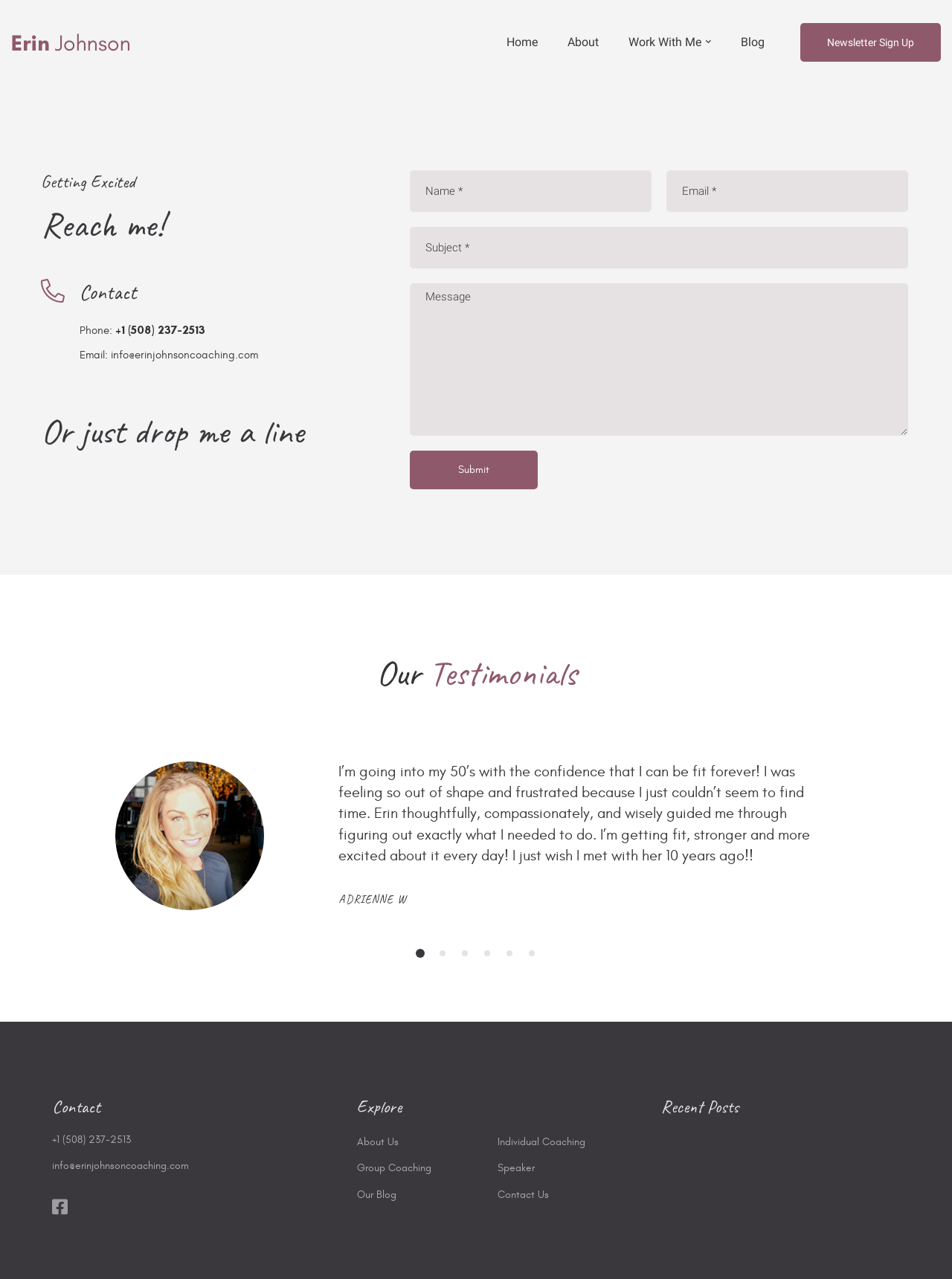Please identify the bounding box coordinates of the element I should click to complete this instruction: 'Click the 'About' link'. The coordinates should be given as four float numbers between 0 and 1, like this: [left, top, right, bottom].

[0.582, 0.01, 0.643, 0.057]